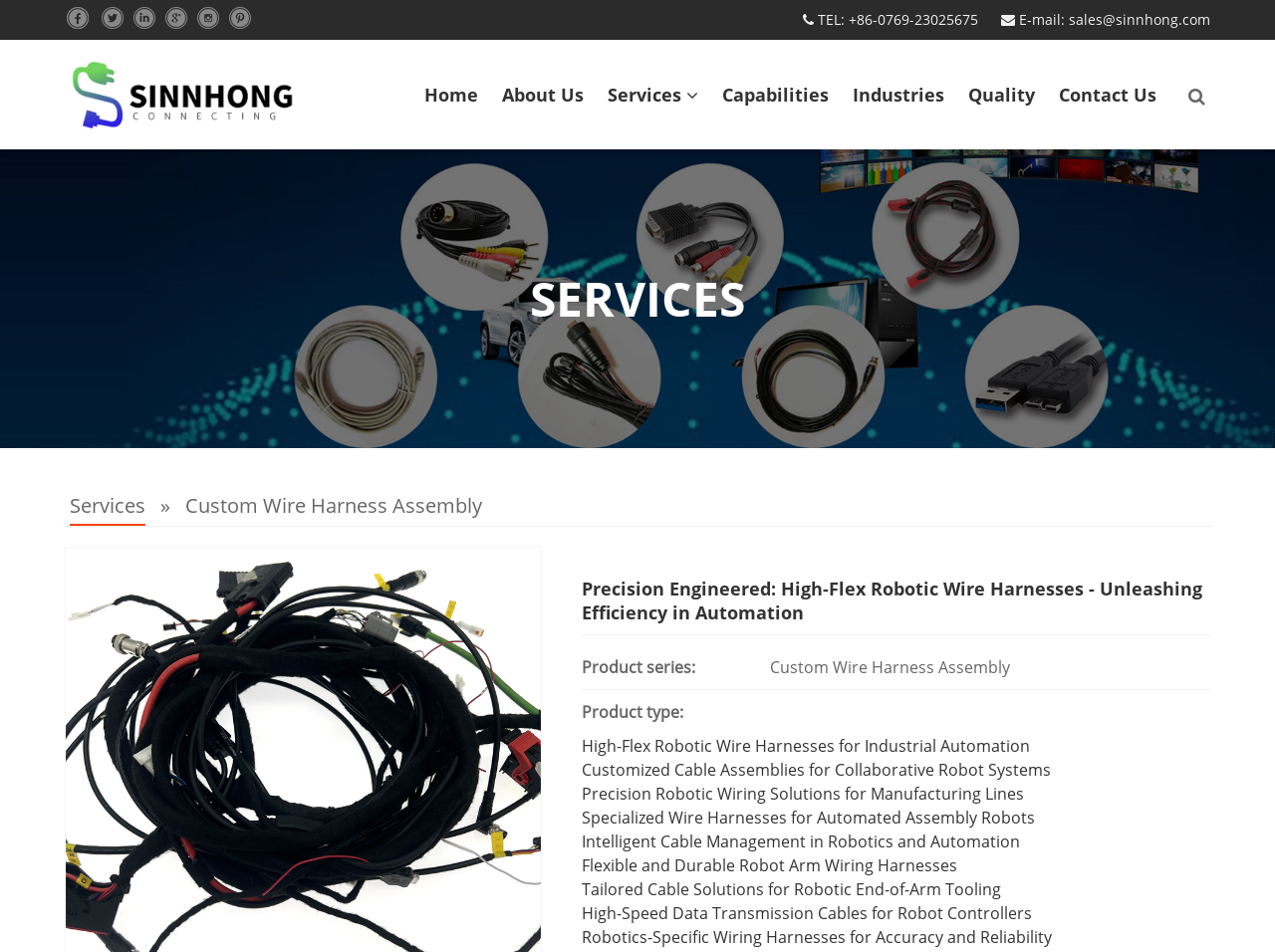Determine the main text heading of the webpage and provide its content.

Precision Engineered: High-Flex Robotic Wire Harnesses - Unleashing Efficiency in Automation